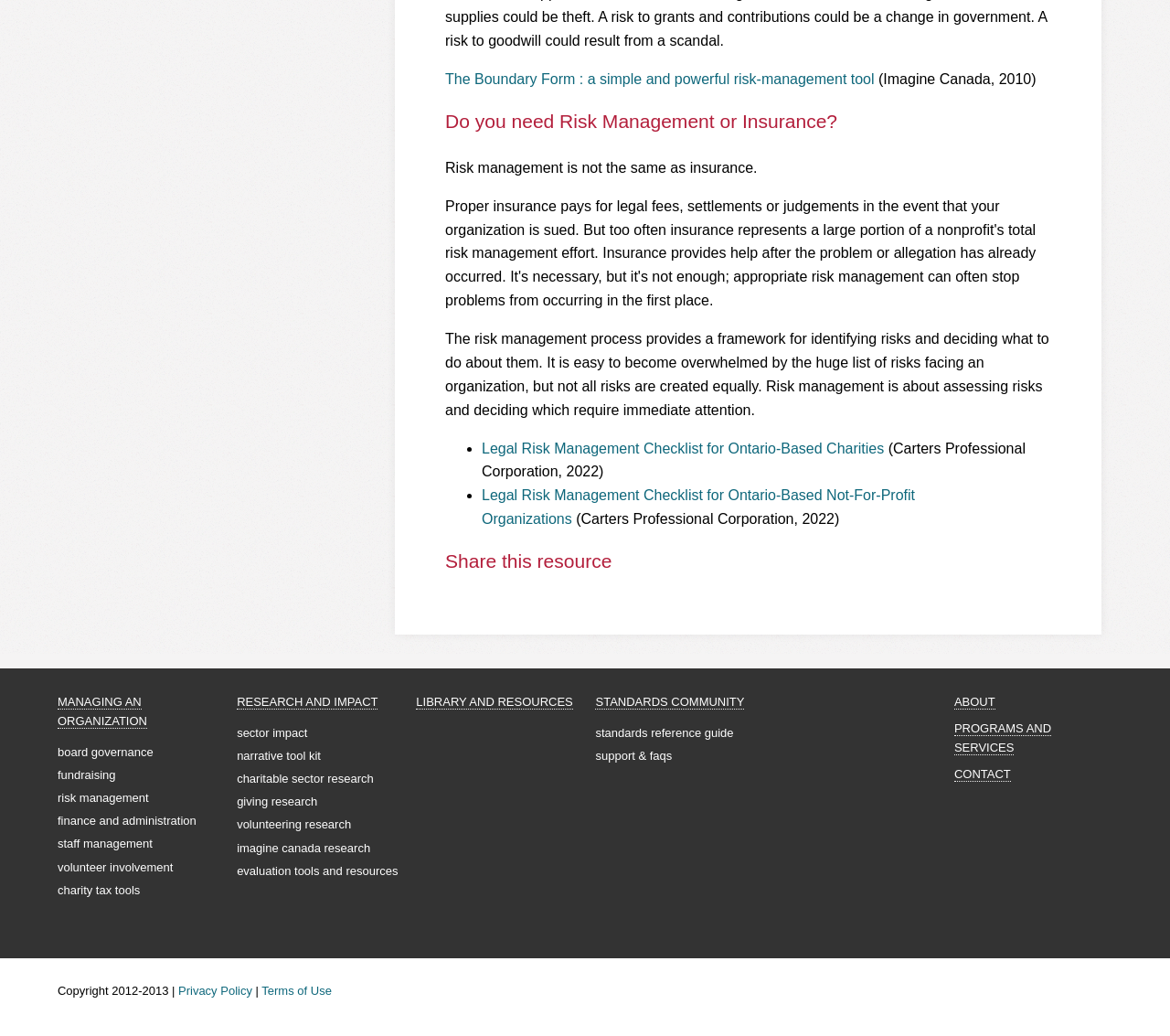Use a single word or phrase to answer the question:
What is the main topic of this webpage?

Risk Management